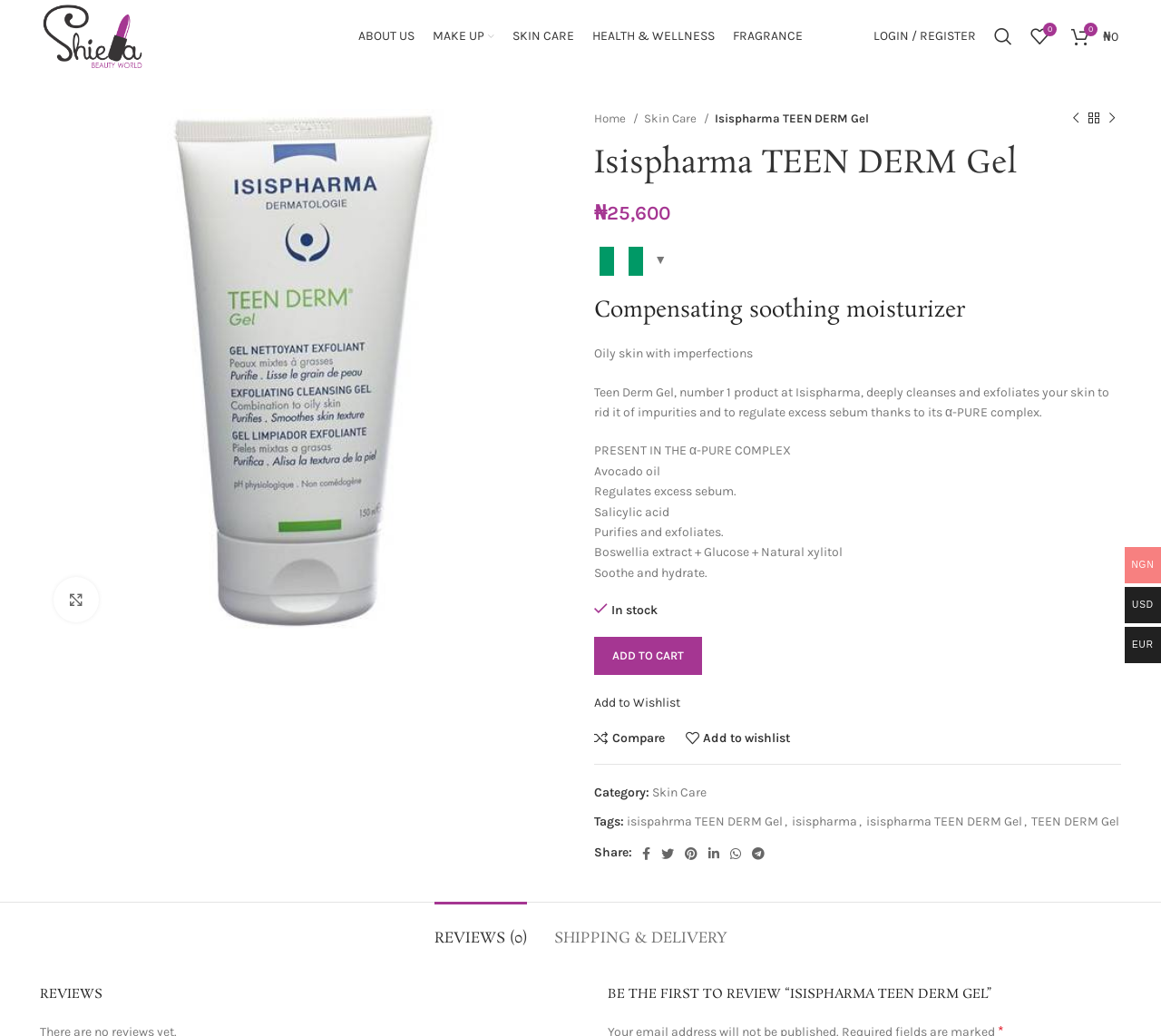What is the name of the product?
Based on the visual details in the image, please answer the question thoroughly.

The name of the product can be found in the heading element with the text 'Isispharma TEEN DERM Gel' which is located at the top of the webpage, and also in the breadcrumb navigation as 'Skin Care / Isispharma TEEN DERM Gel'.